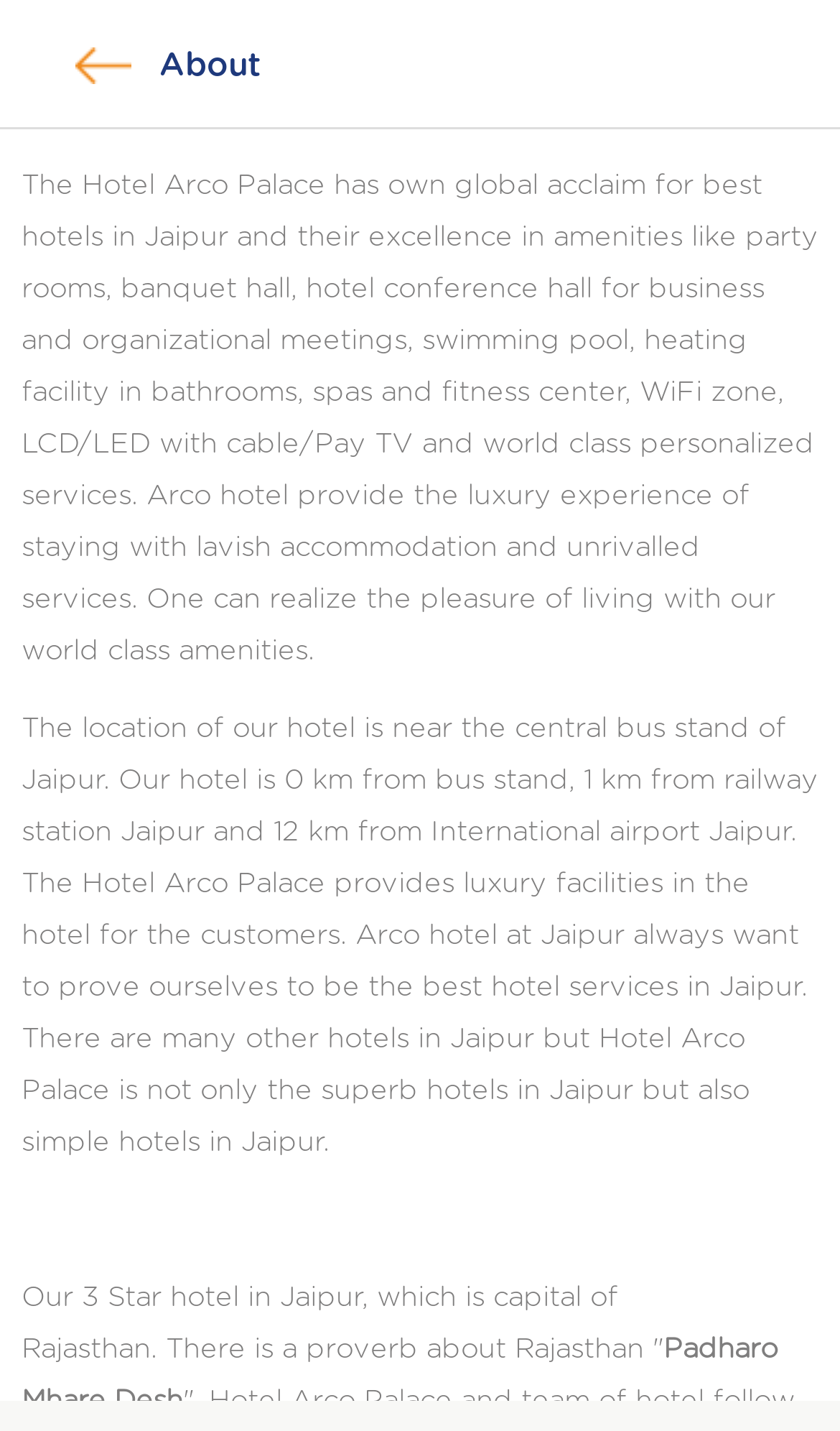From the webpage screenshot, predict the bounding box coordinates (top-left x, top-left y, bottom-right x, bottom-right y) for the UI element described here: Contact us

None